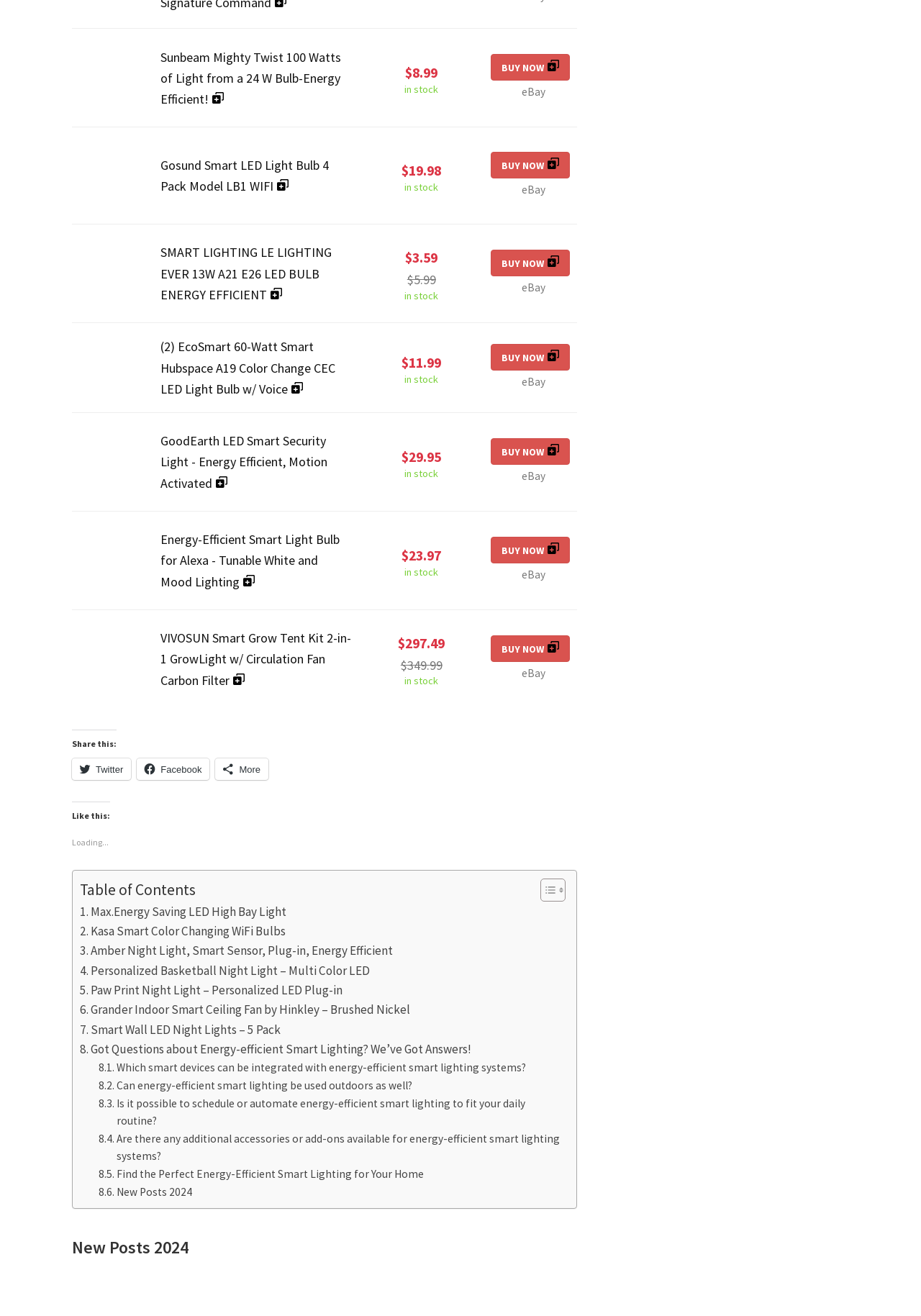Please give a one-word or short phrase response to the following question: 
Which website can you buy Gosund Smart LED Light Bulb 4 Pack Model LB1 WIFI from?

eBay